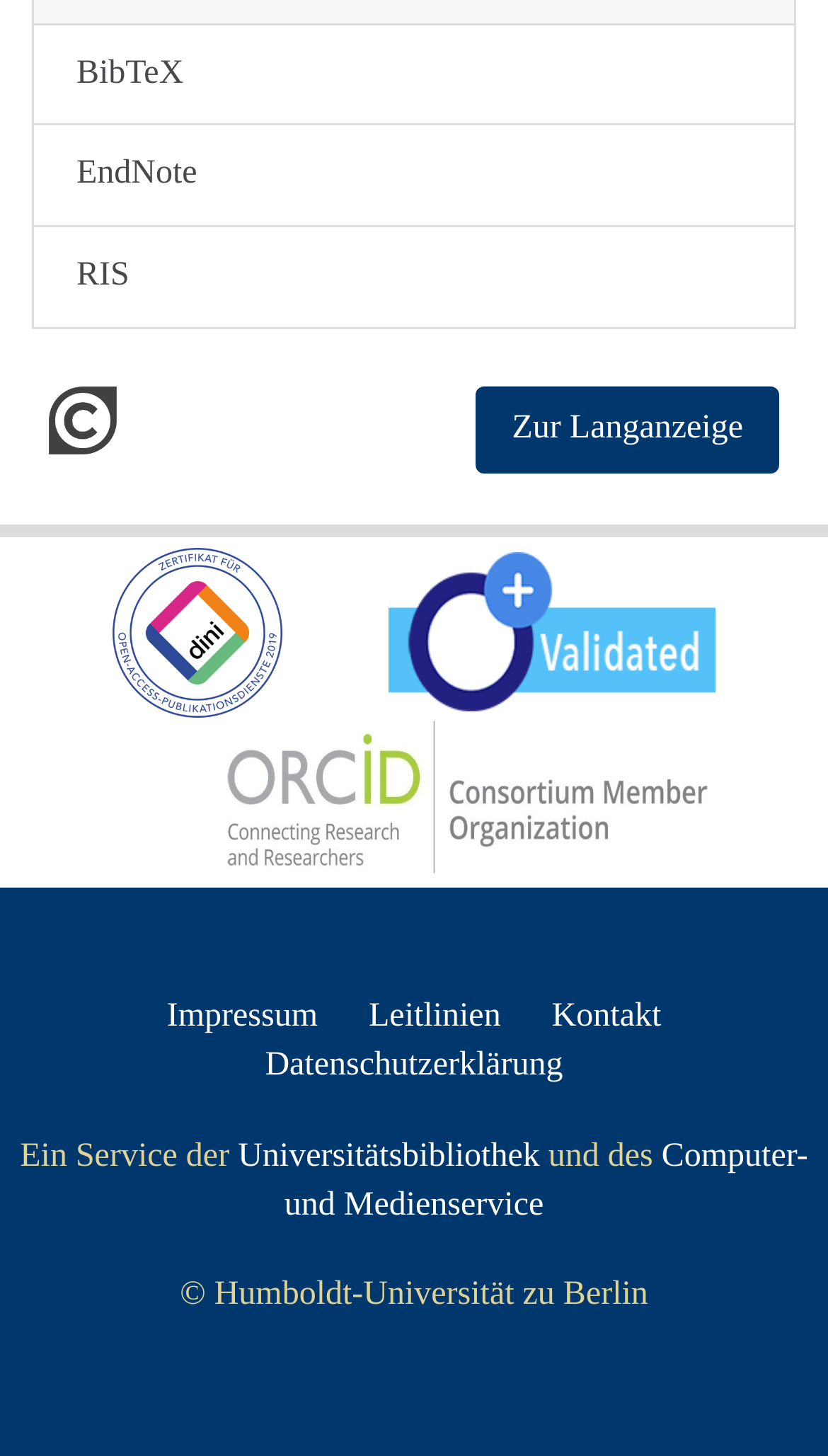Highlight the bounding box coordinates of the element that should be clicked to carry out the following instruction: "Go to Impressum". The coordinates must be given as four float numbers ranging from 0 to 1, i.e., [left, top, right, bottom].

[0.201, 0.685, 0.384, 0.71]